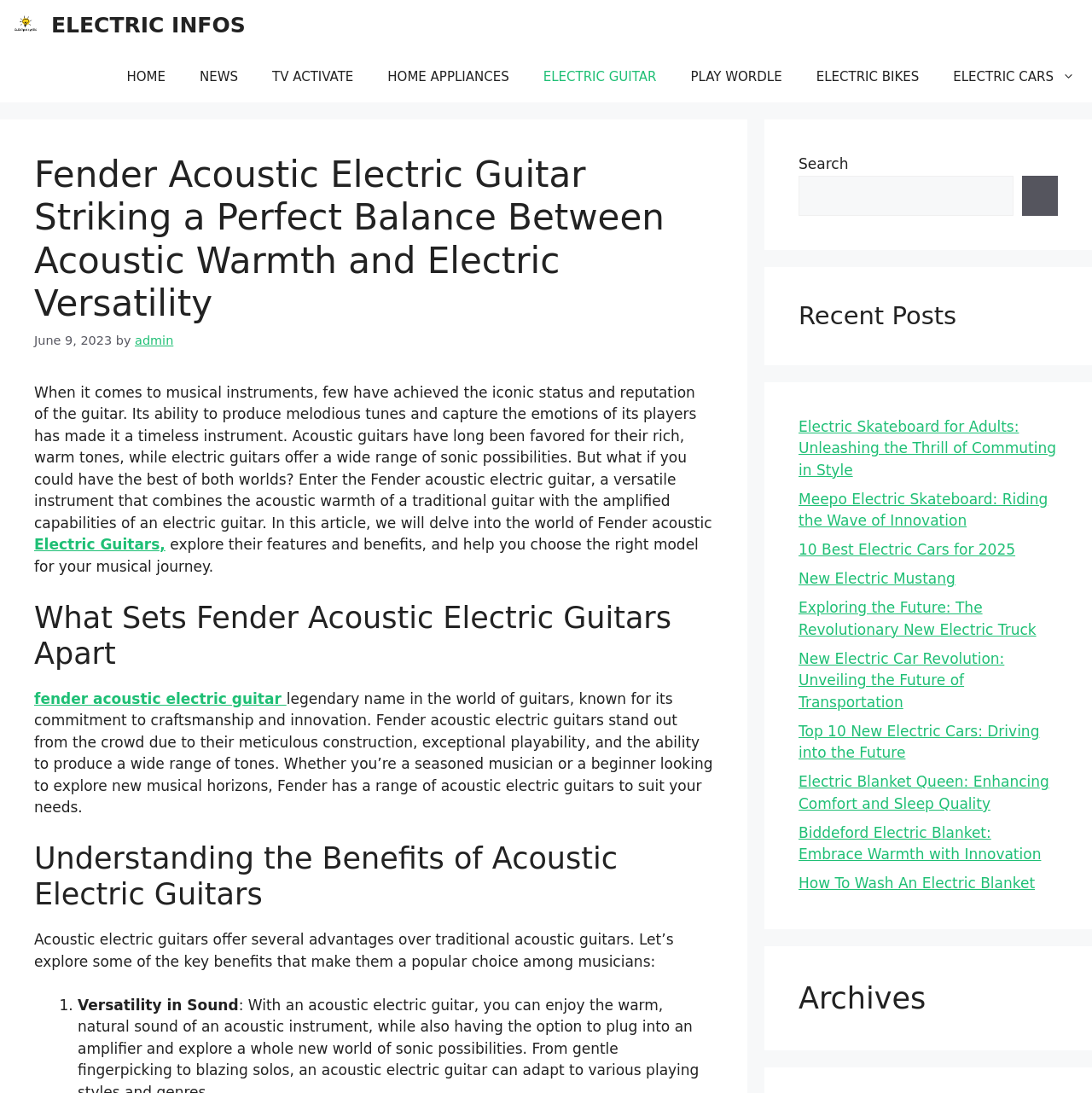What type of guitar is the main topic of this webpage?
Give a comprehensive and detailed explanation for the question.

The main topic of this webpage is Fender acoustic electric guitar, which is evident from the heading 'Fender Acoustic Electric Guitar Striking a Perfect Balance Between Acoustic Warmth and Electric Versatility' and the text that follows, which describes the features and benefits of Fender acoustic electric guitars.